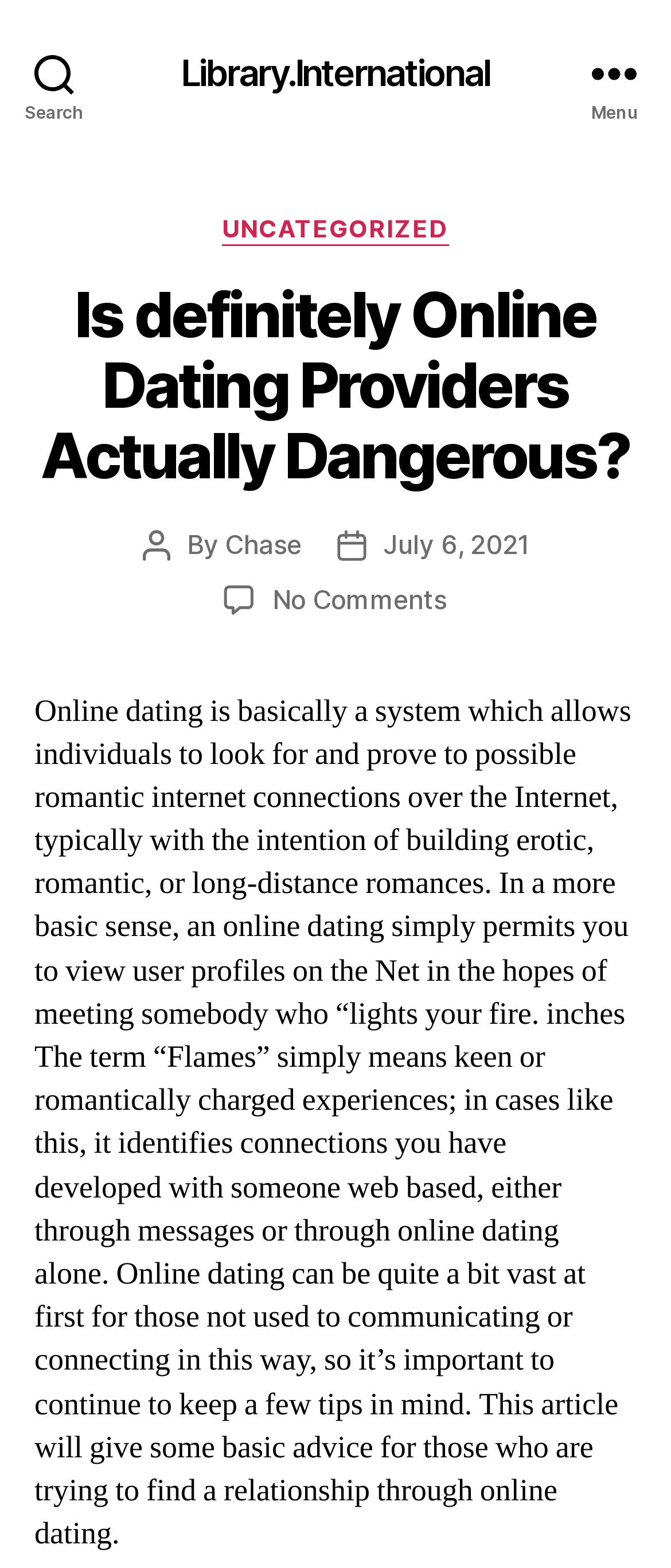Provide the bounding box for the UI element matching this description: "Search".

[0.0, 0.0, 0.162, 0.092]